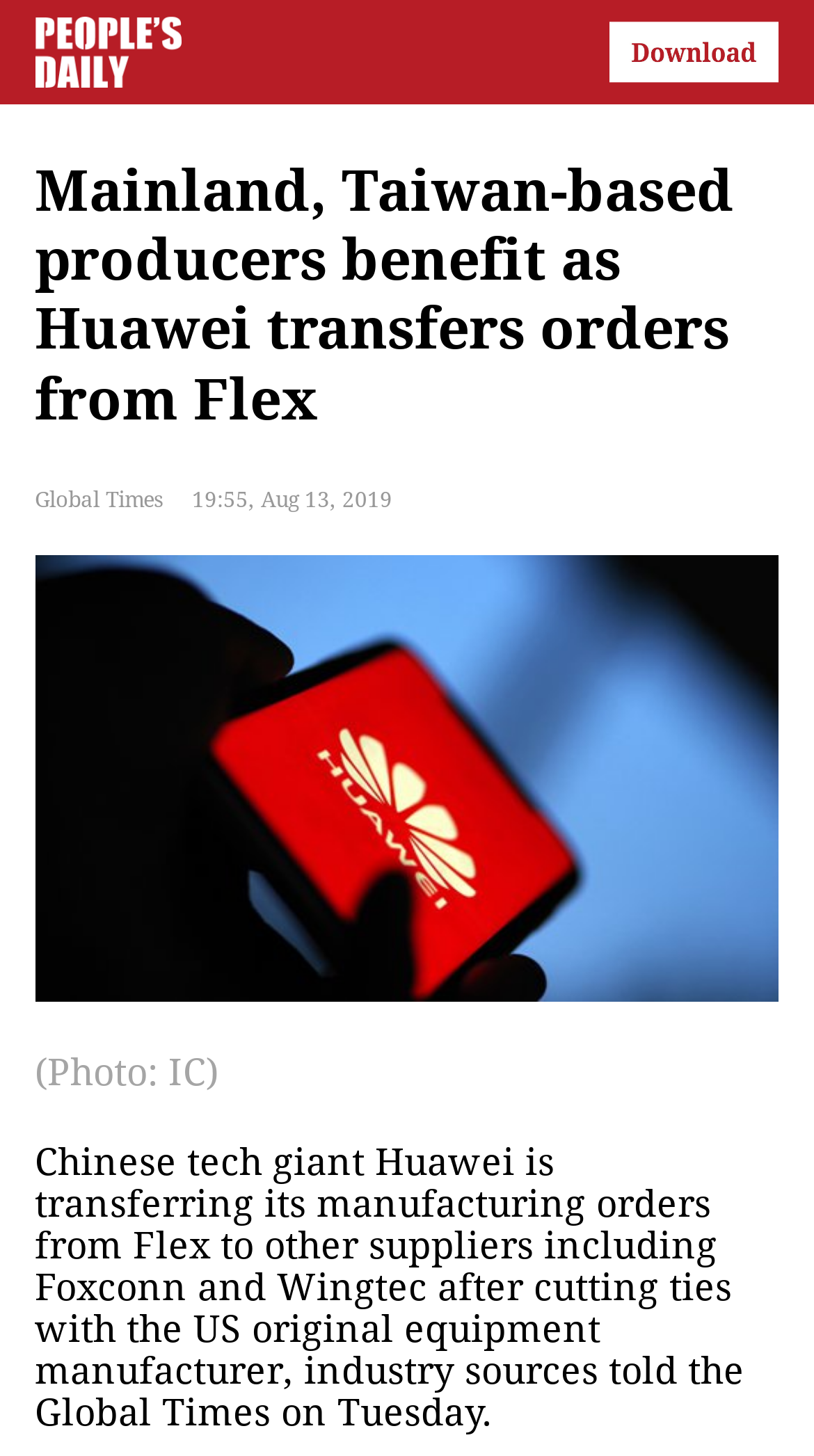What is the name of the publication?
Please answer the question with a single word or phrase, referencing the image.

Global Times